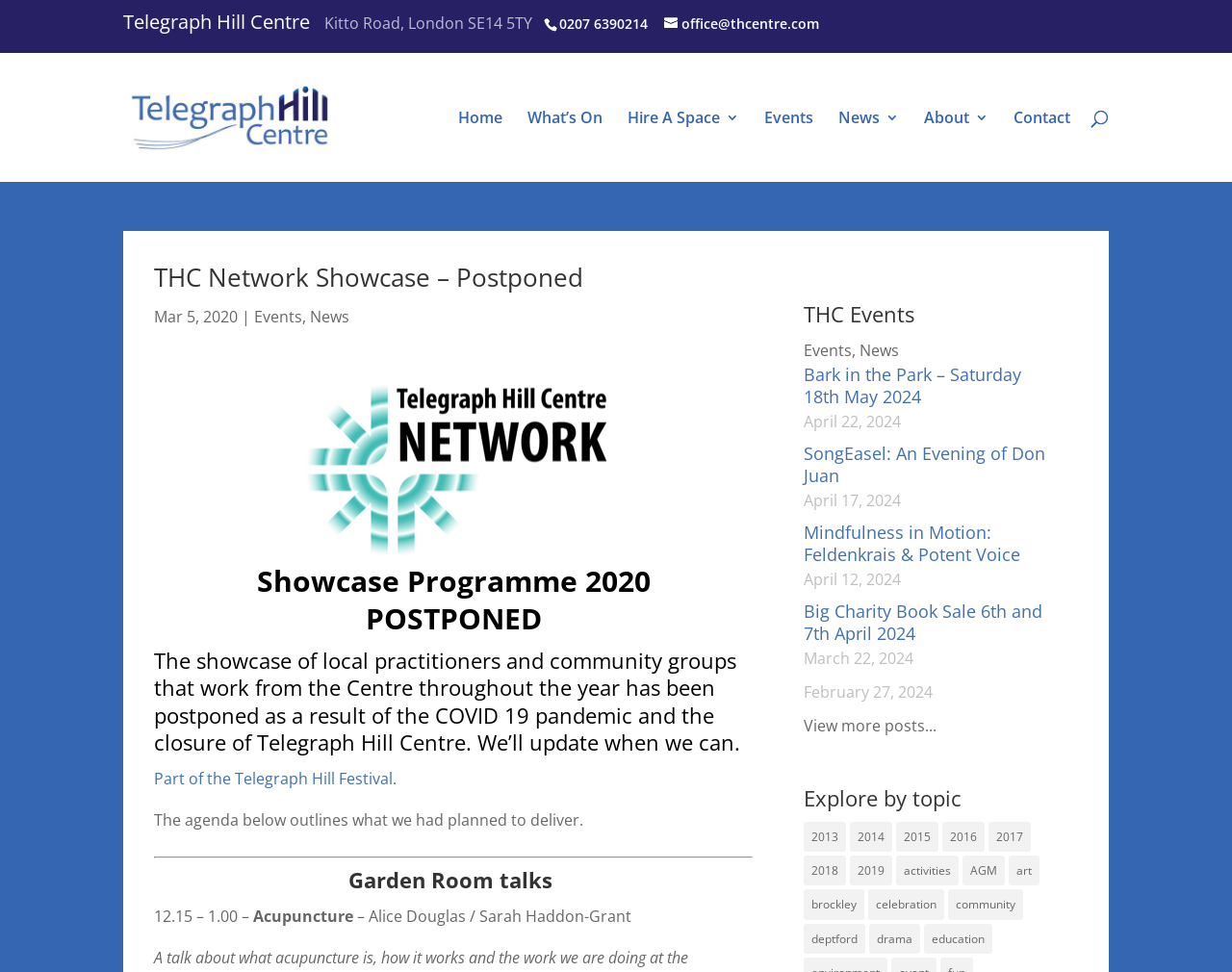What is the phone number of Telegraph Hill Centre?
Please respond to the question with a detailed and thorough explanation.

I found the phone number by looking at the link element with the text '0207 6390214' which is located near the top of the page.